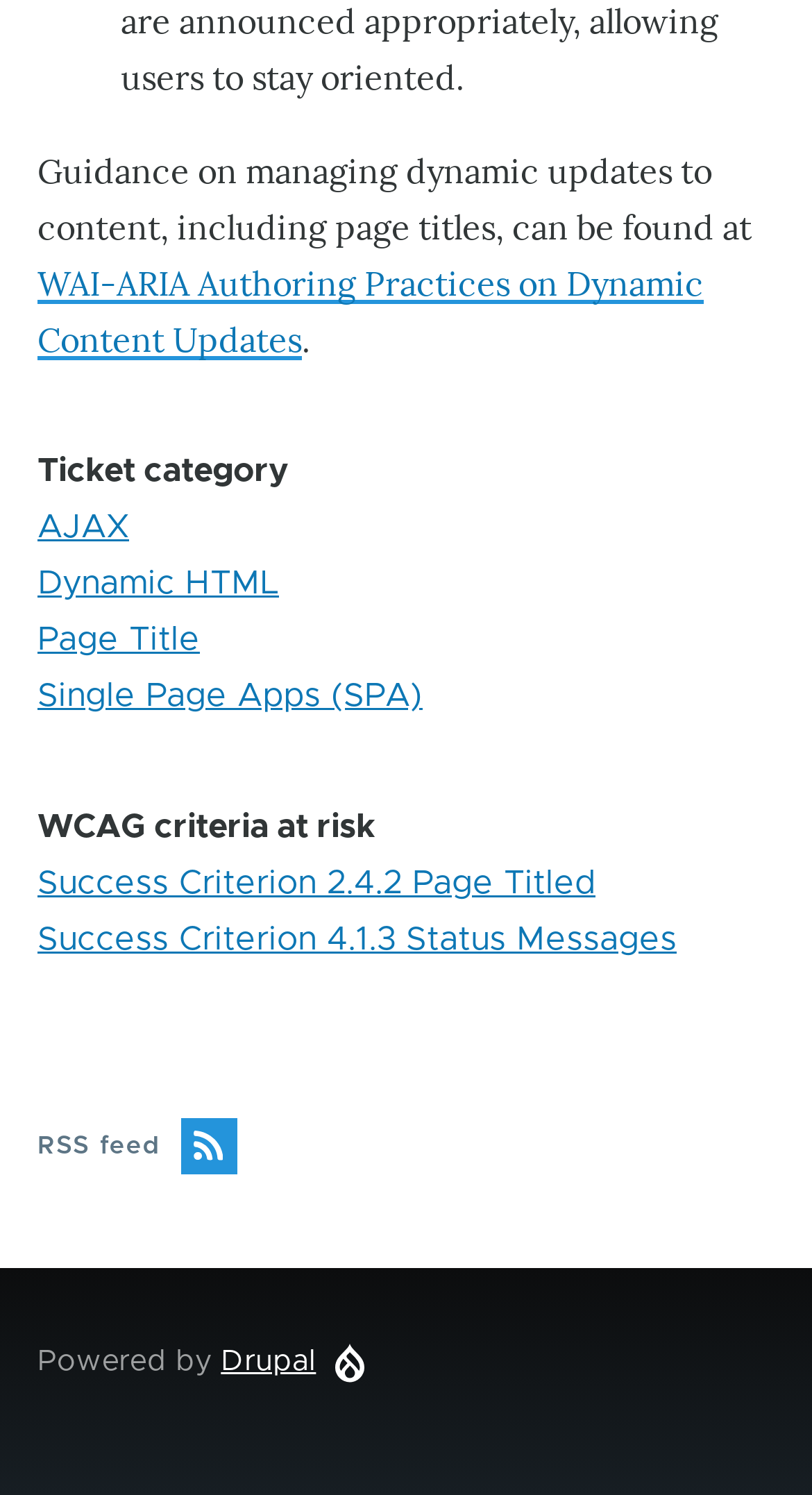From the screenshot, find the bounding box of the UI element matching this description: "Drupal". Supply the bounding box coordinates in the form [left, top, right, bottom], each a float between 0 and 1.

[0.272, 0.901, 0.389, 0.921]